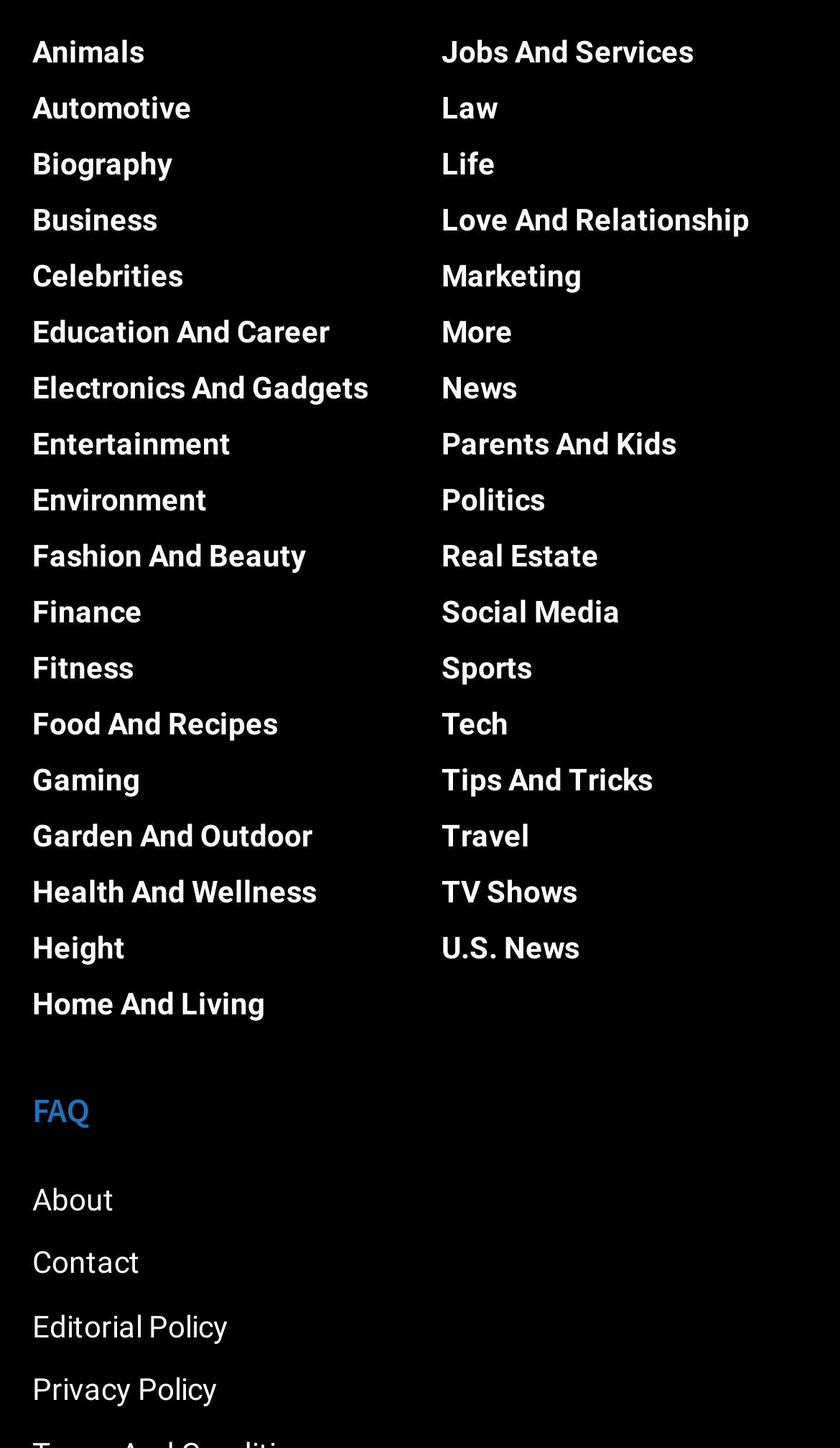How many links are there in the FAQ section?
Offer a detailed and exhaustive answer to the question.

I counted the number of links in the FAQ section, and there are 4 links, labeled as 'About', 'Contact', 'Editorial Policy', and 'Privacy Policy'.